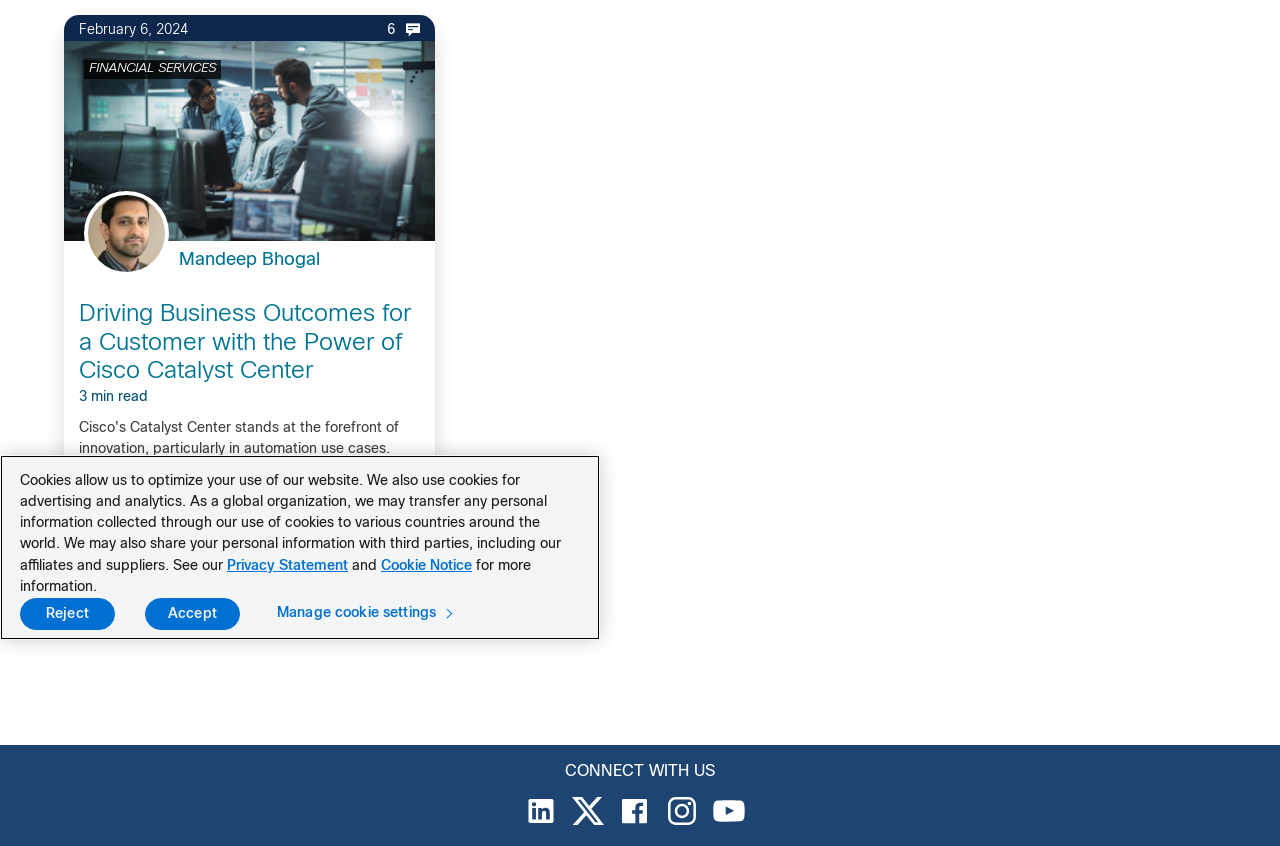Please provide the bounding box coordinate of the region that matches the element description: aria-label="Share on Twitter". Coordinates should be in the format (top-left x, top-left y, bottom-right x, bottom-right y) and all values should be between 0 and 1.

[0.085, 0.7, 0.109, 0.723]